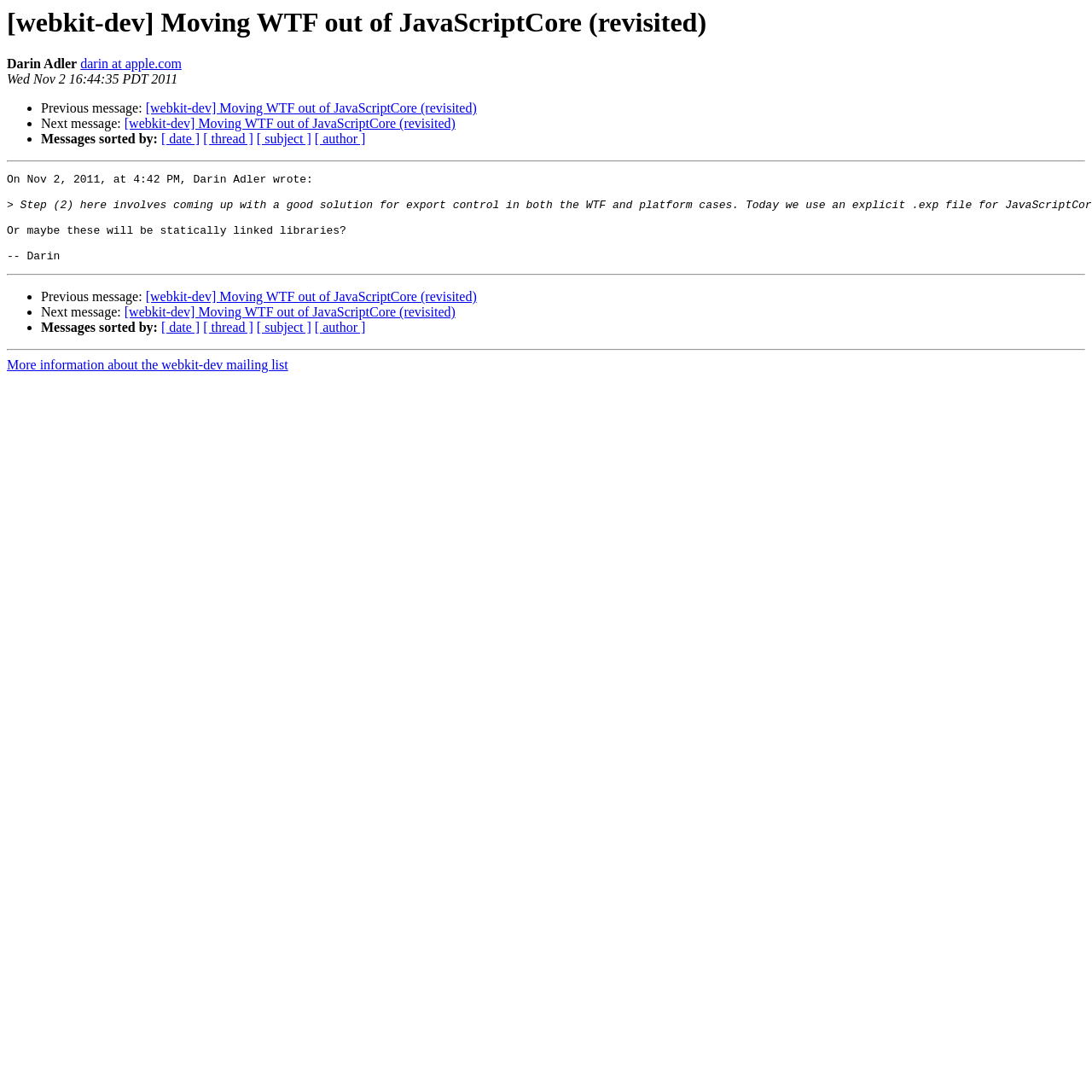Given the element description: "[ thread ]", predict the bounding box coordinates of the UI element it refers to, using four float numbers between 0 and 1, i.e., [left, top, right, bottom].

[0.186, 0.121, 0.232, 0.134]